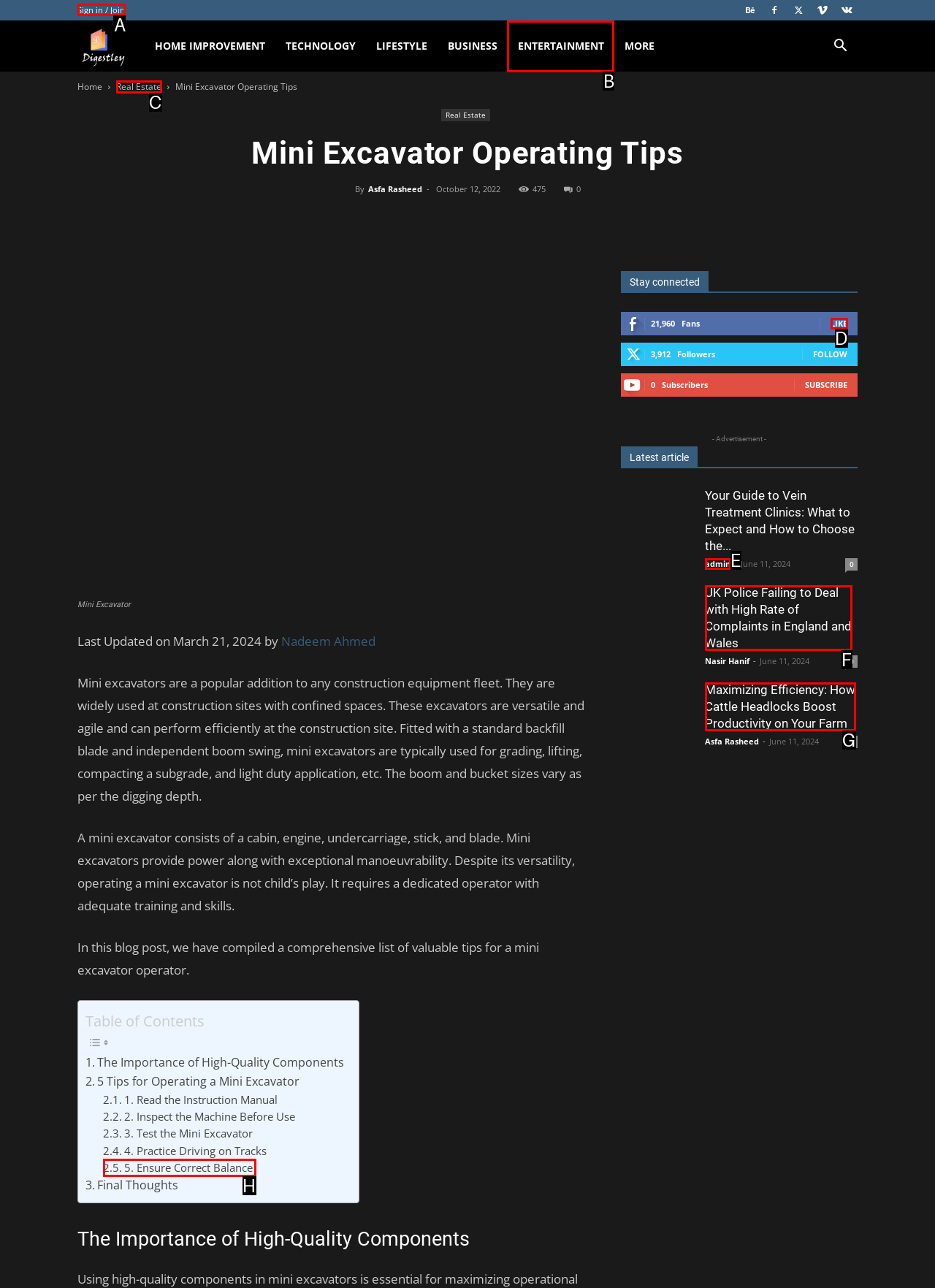Determine the letter of the UI element I should click on to complete the task: Click on the 'Sign in / Join' link from the provided choices in the screenshot.

A